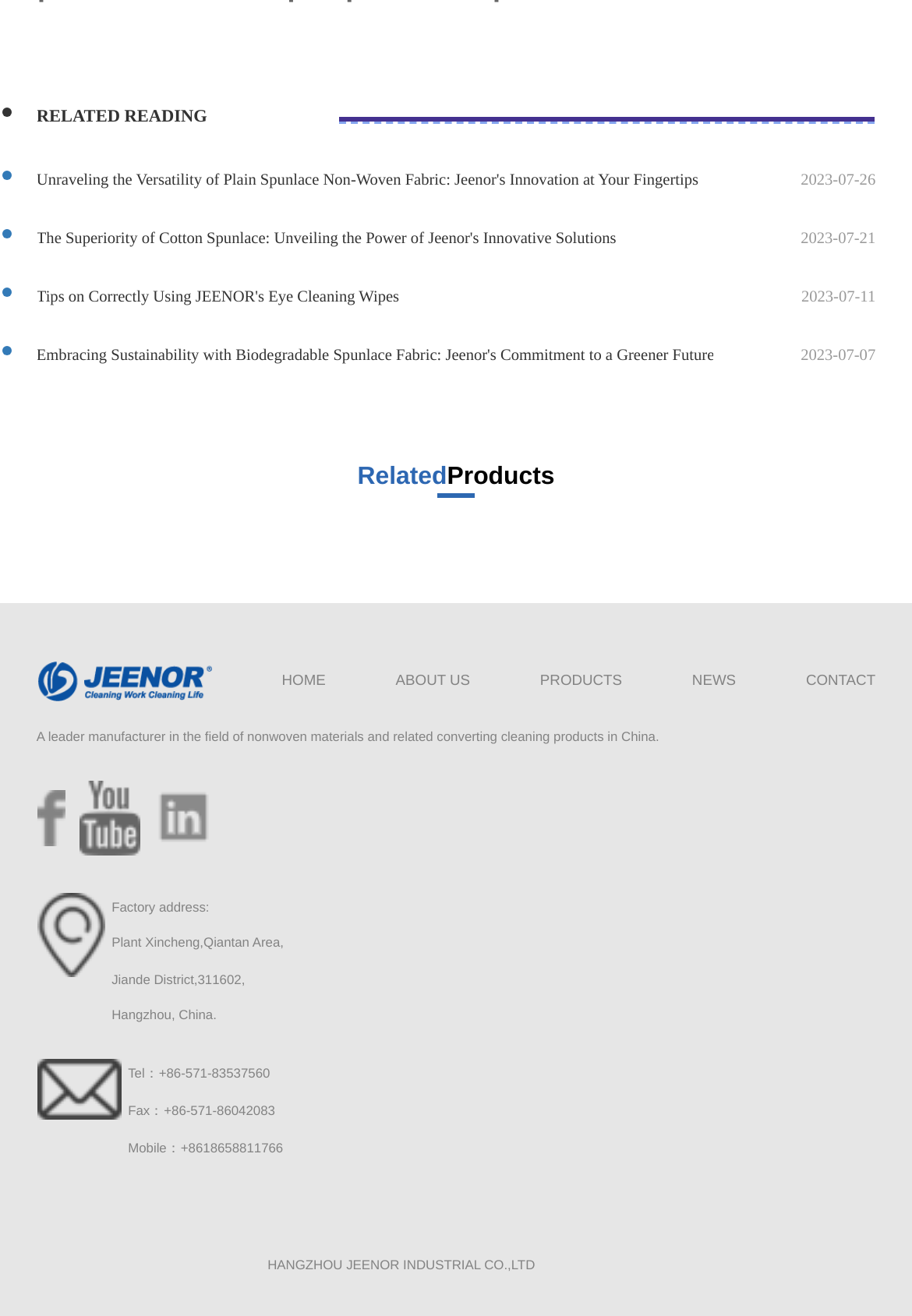Please provide a comprehensive response to the question below by analyzing the image: 
What is the company's phone number?

By examining the static texts, we can find the company's phone number, which is '+86-571-83537560'. This information is provided in the static text 'Tel：+86-571-83537560'.